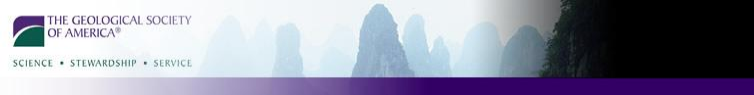Reply to the question with a brief word or phrase: What is the main focus of the Geological Society of America?

Advancing the understanding of the Earth